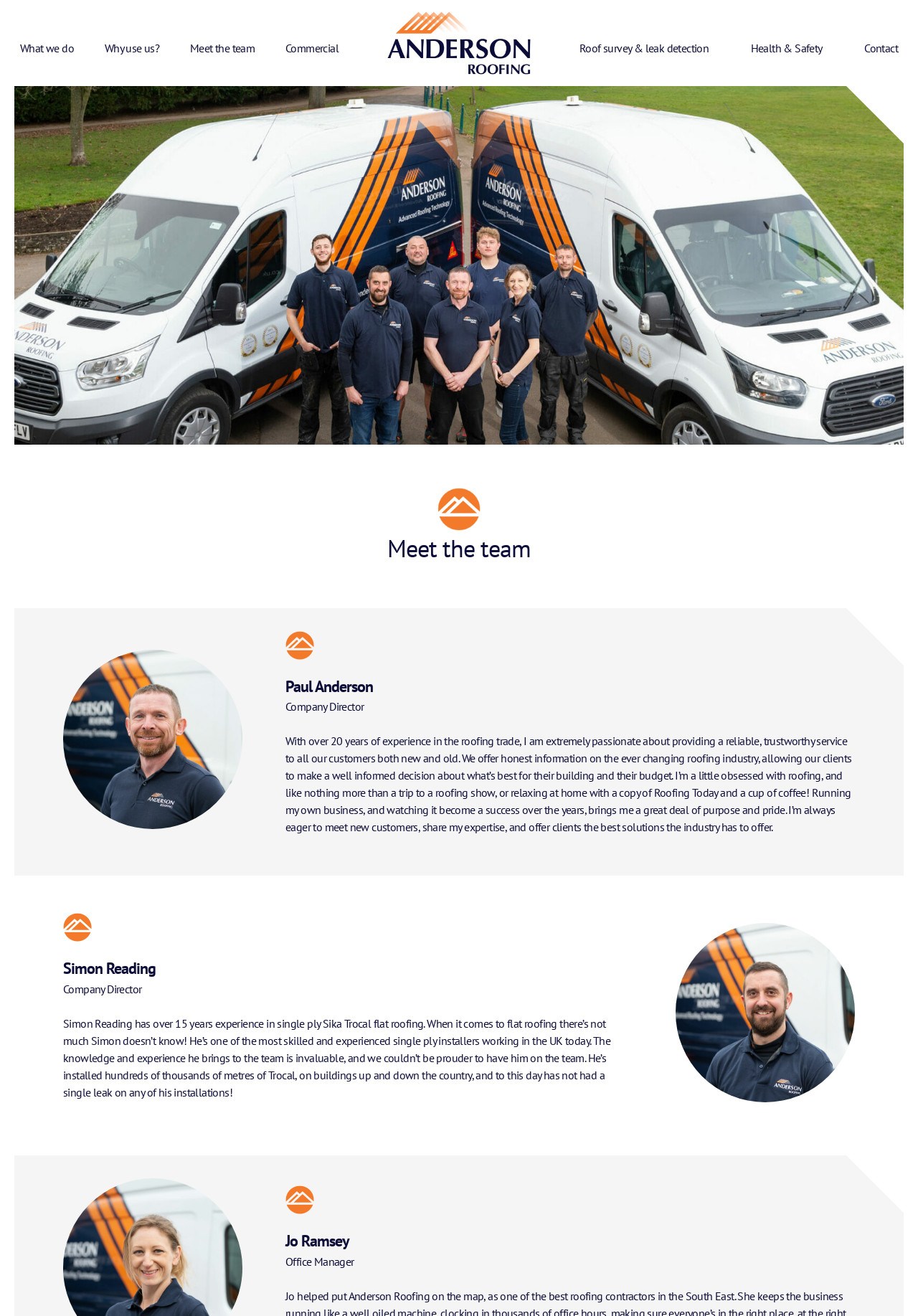Refer to the image and provide an in-depth answer to the question:
What is the company name?

I determined the company name by looking at the logo link with the text 'Anderson Roofing Logo' and the image description 'Anderson Roofing - Icon' which suggests that the company name is Anderson Roofing.